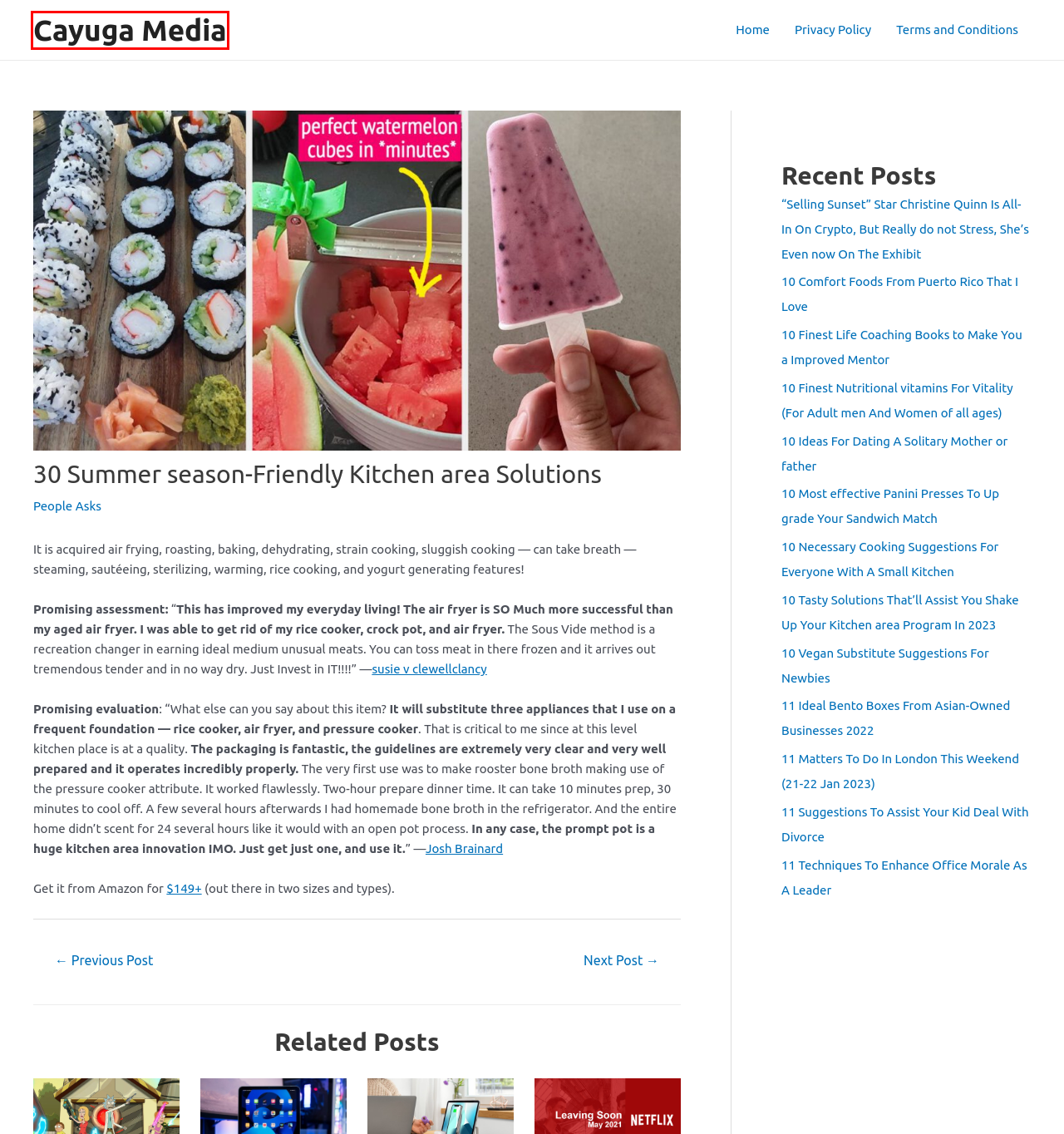Given a webpage screenshot with a red bounding box around a UI element, choose the webpage description that best matches the new webpage after clicking the element within the bounding box. Here are the candidates:
A. 10 Most effective Panini Presses To Up grade Your Sandwich Match - Cayuga Media
B. Kensington StudioCaddy can recharge 4 Apple products at the same time - Cayuga Media
C. 10 Tasty Solutions That'll Assist You Shake Up Your Kitchen area Program In 2023 - Cayuga Media
D. 11 Matters To Do In London This Weekend (21-22 Jan 2023) - Cayuga Media
E. 10 Comfort Foods From Puerto Rico That I Love - Cayuga Media
F. 10 Necessary Cooking Suggestions For Everyone With A Small Kitchen - Cayuga Media
G. 11 Ideal Bento Boxes From Asian-Owned Businesses 2022 - Cayuga Media
H. Cayuga Media - Interesting Base of Knowledge

H